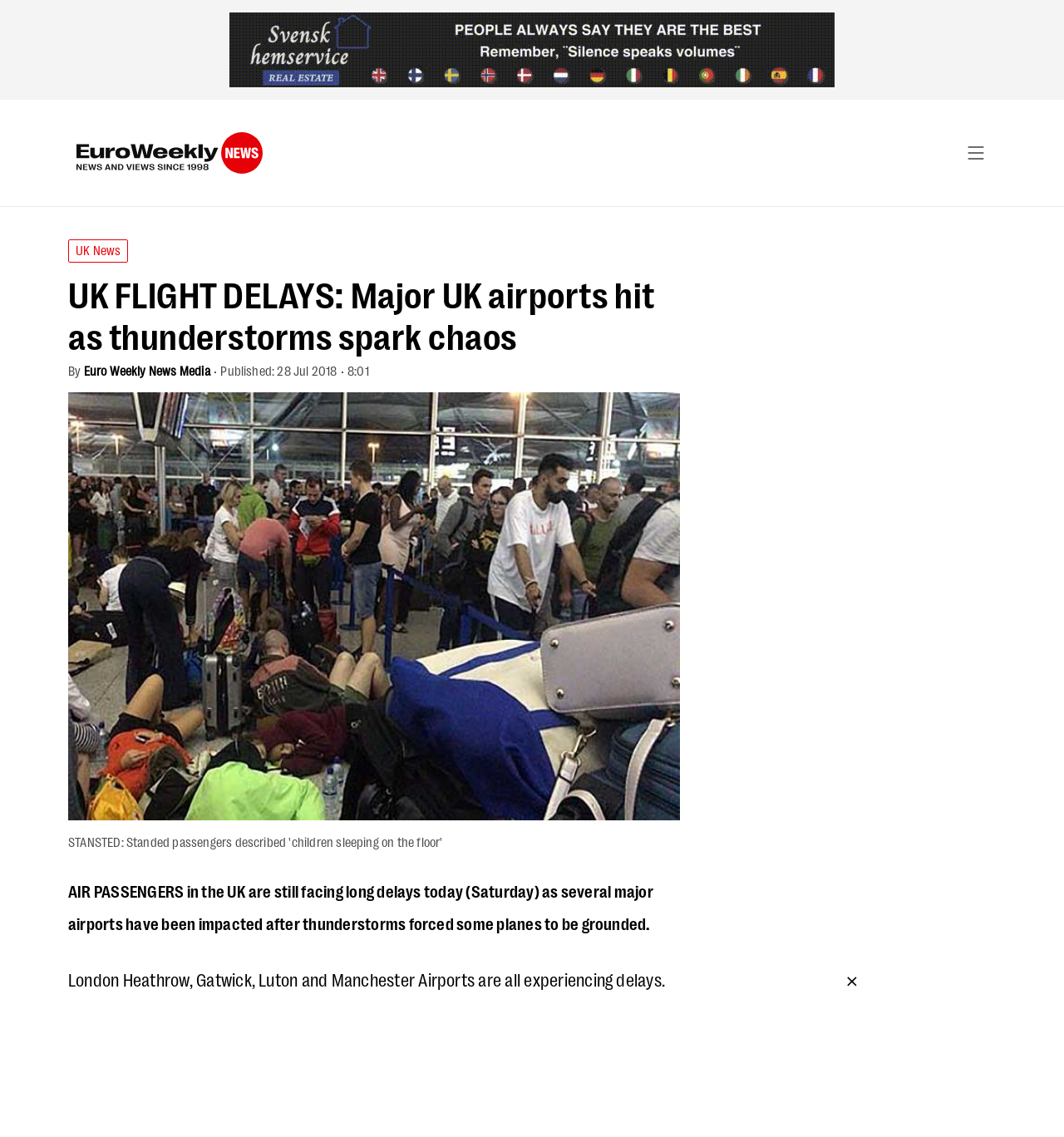Can you extract the primary headline text from the webpage?

UK FLIGHT DELAYS: Major UK airports hit as thunderstorms spark chaos